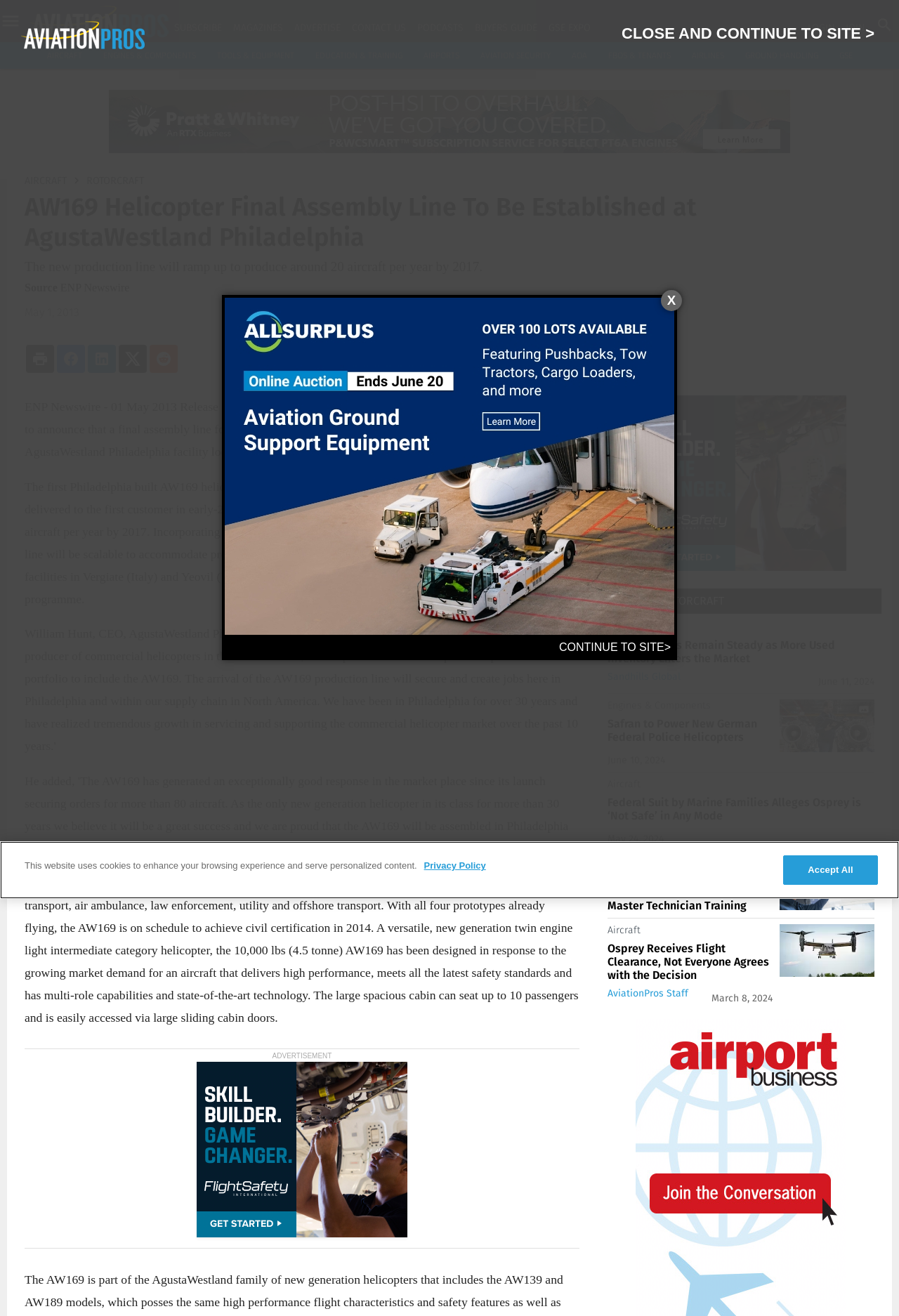Please determine the bounding box coordinates for the UI element described as: "Webinars".

[0.0, 0.399, 0.025, 0.417]